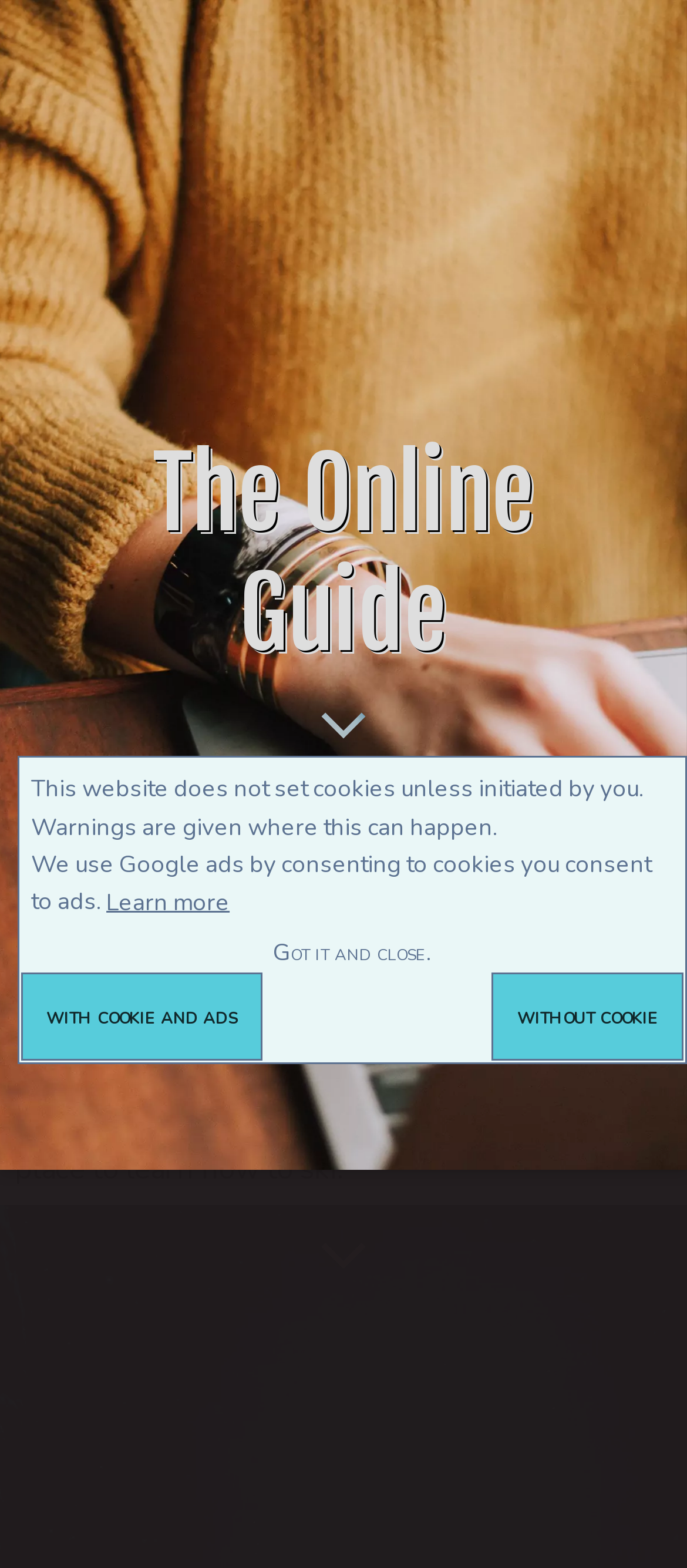Extract the bounding box coordinates for the UI element described as: "Diamonds".

[0.154, 0.289, 0.669, 0.311]